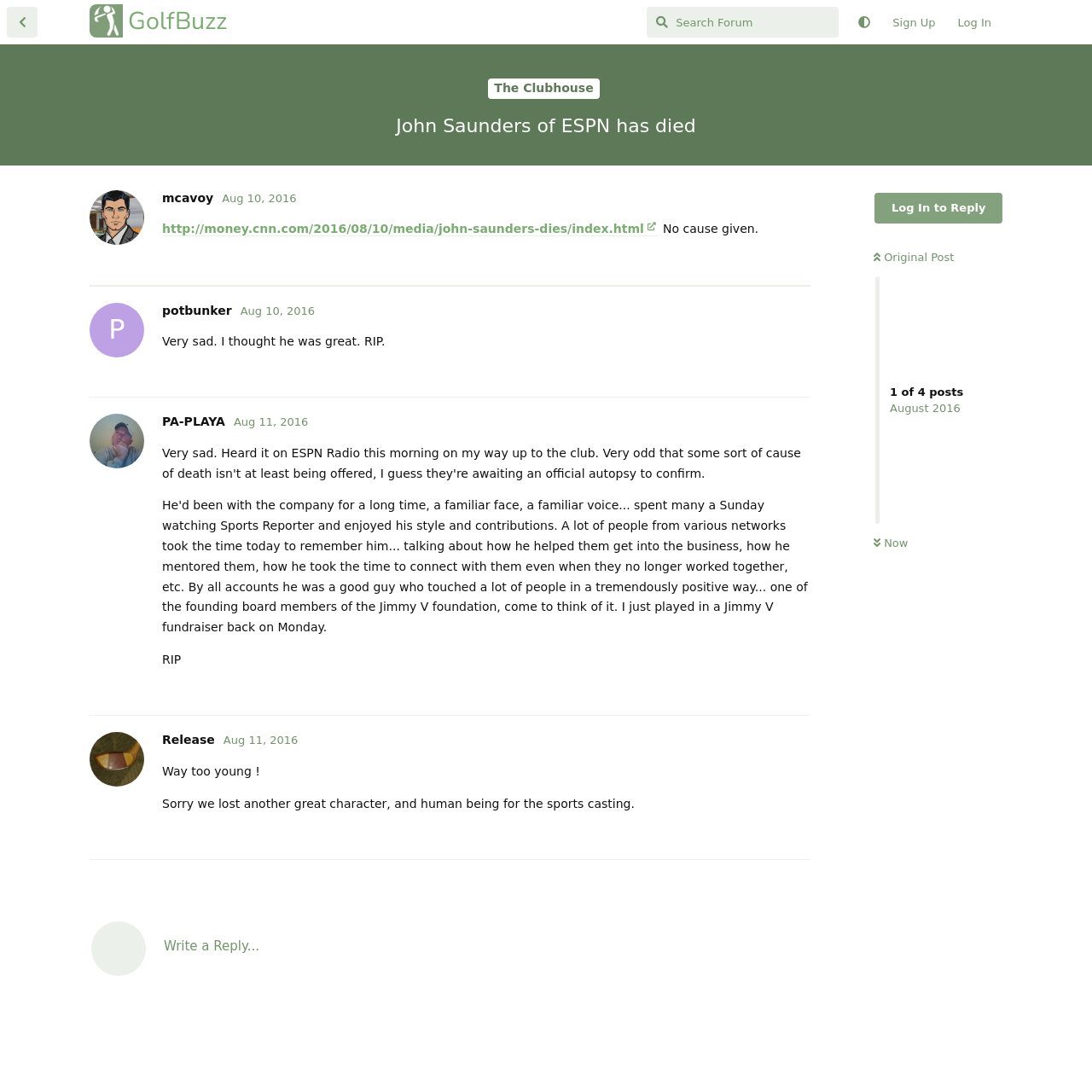Locate the bounding box coordinates of the clickable element to fulfill the following instruction: "Log in". Provide the coordinates as four float numbers between 0 and 1 in the format [left, top, right, bottom].

[0.867, 0.007, 0.918, 0.035]